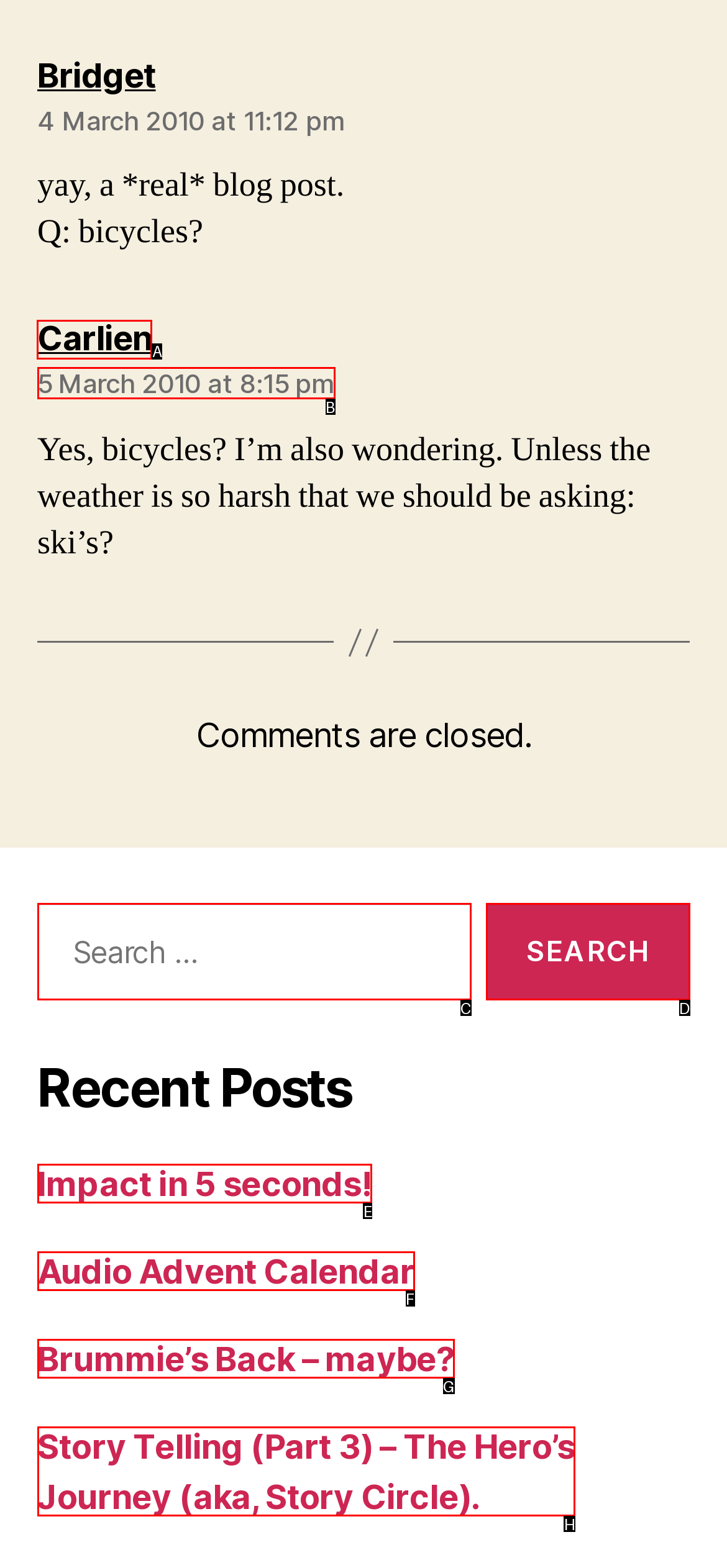Choose the letter of the element that should be clicked to complete the task: Read the post from Carlien
Answer with the letter from the possible choices.

A